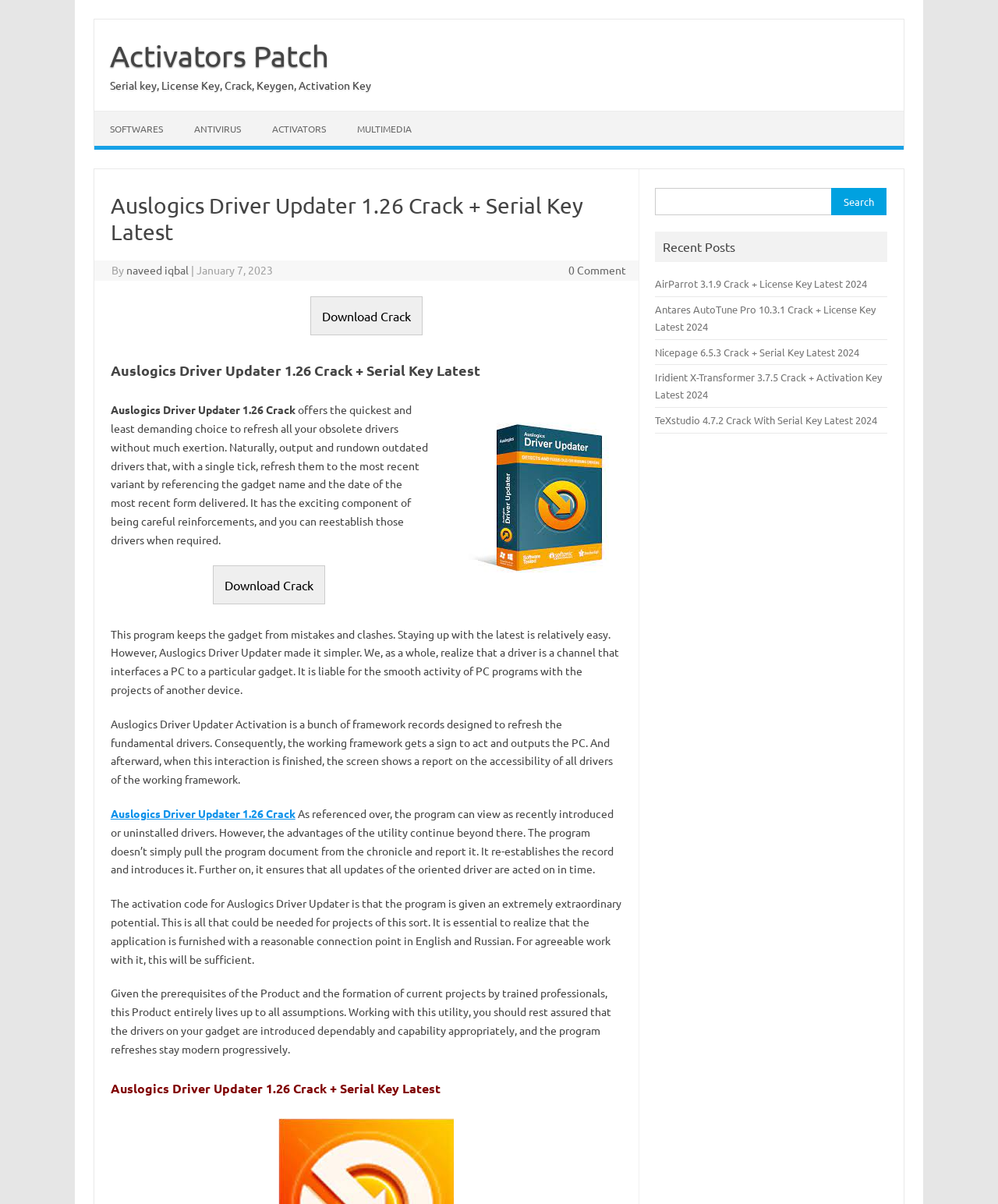Find the bounding box of the element with the following description: "Softwares". The coordinates must be four float numbers between 0 and 1, formatted as [left, top, right, bottom].

[0.095, 0.093, 0.179, 0.121]